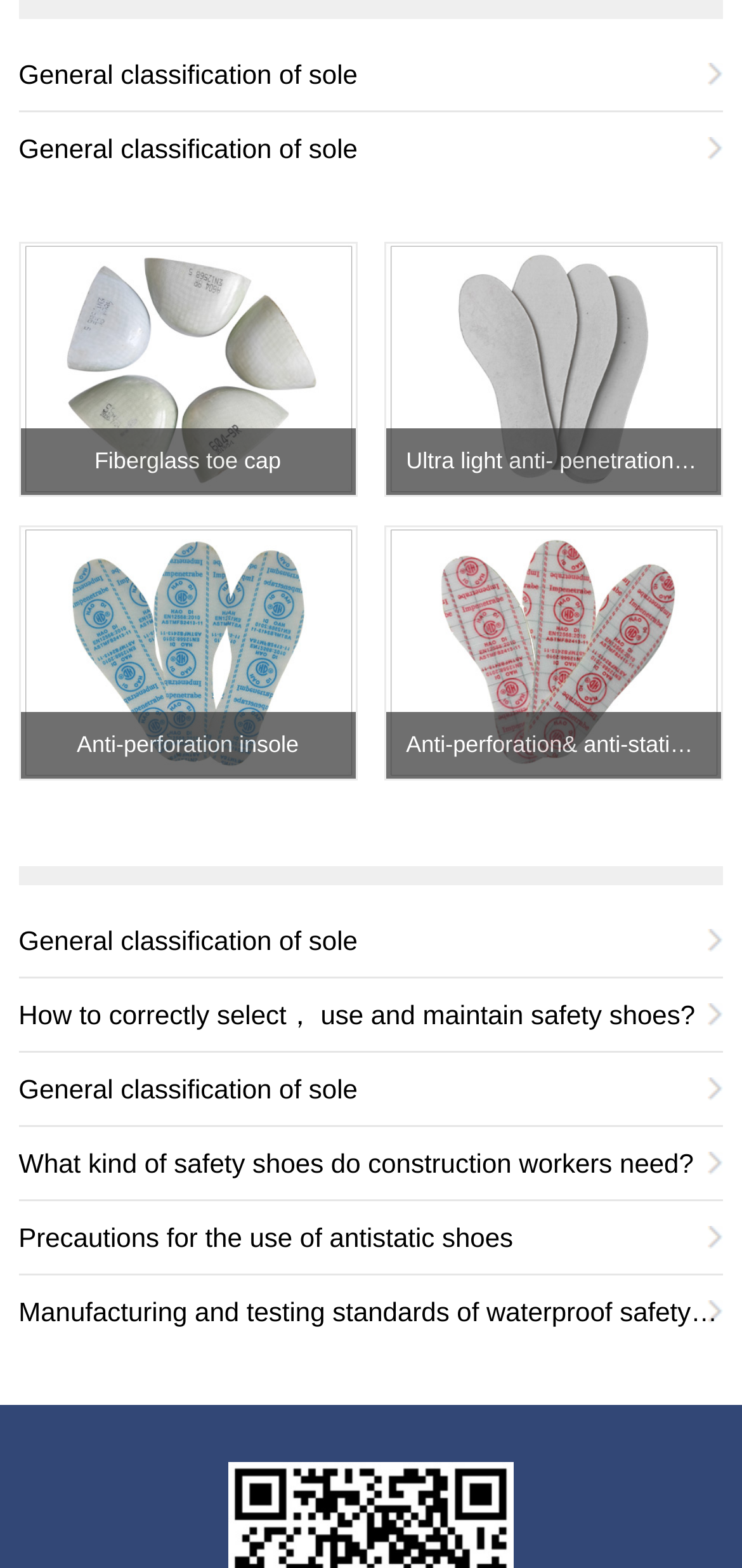Find the bounding box coordinates of the area that needs to be clicked in order to achieve the following instruction: "Explore how to correctly select, use and maintain safety shoes". The coordinates should be specified as four float numbers between 0 and 1, i.e., [left, top, right, bottom].

[0.025, 0.624, 0.975, 0.67]